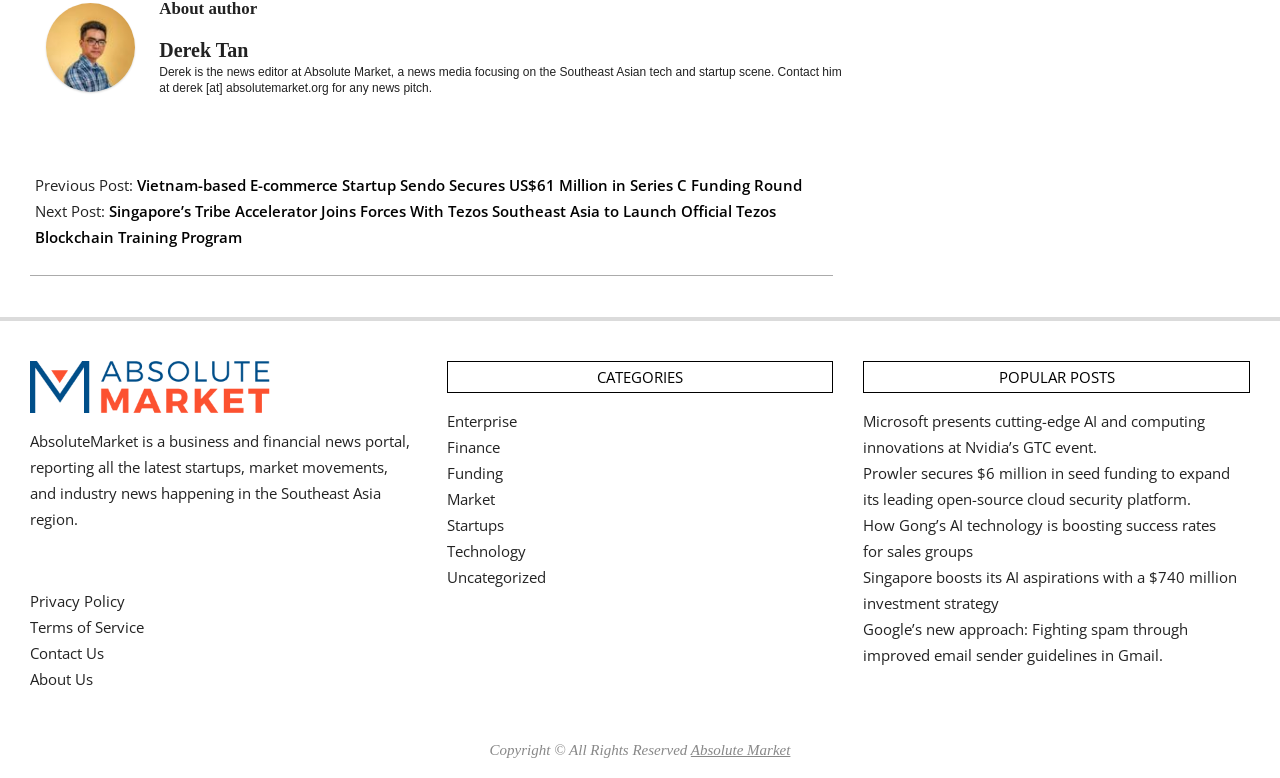What is the name of the business and financial news portal?
Please provide a detailed and thorough answer to the question.

The name of the business and financial news portal can be found in the StaticText element at the bottom of the webpage, which reads 'AbsoluteMarket is a business and financial news portal...'.